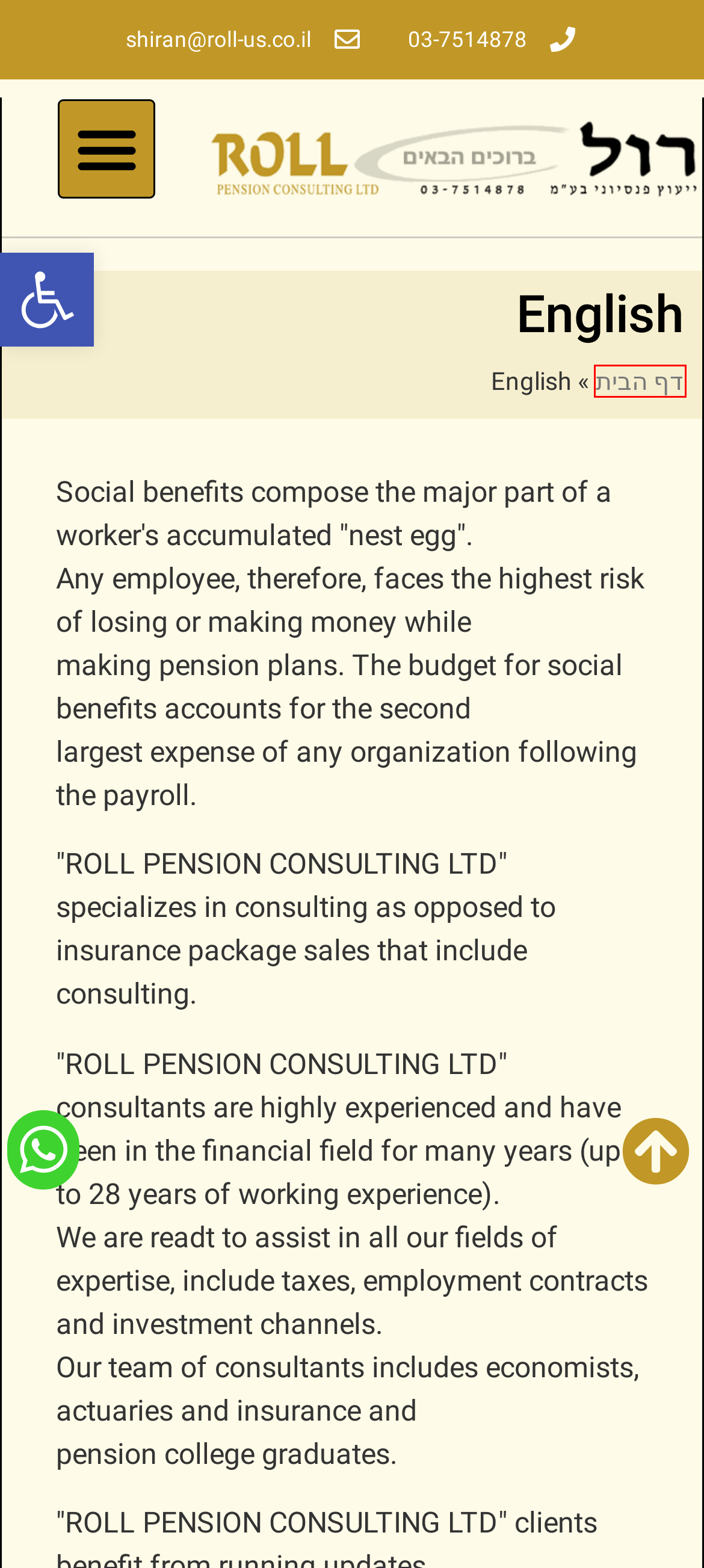You are provided with a screenshot of a webpage highlighting a UI element with a red bounding box. Choose the most suitable webpage description that matches the new page after clicking the element in the bounding box. Here are the candidates:
A. ייעוץ פנסיוני - רול
B. ייעוץ פנסיוני כללי - רול
C. התקשרות - רול
D. פרופיל החברה - רול
E. הצהרת נגישות - רול
F. בעיתונות - רול
G. אמנת השרות - ייעוץ פנסיוני אישי - רול
H. ייעוץ פנסיוני לפרט - רול

A